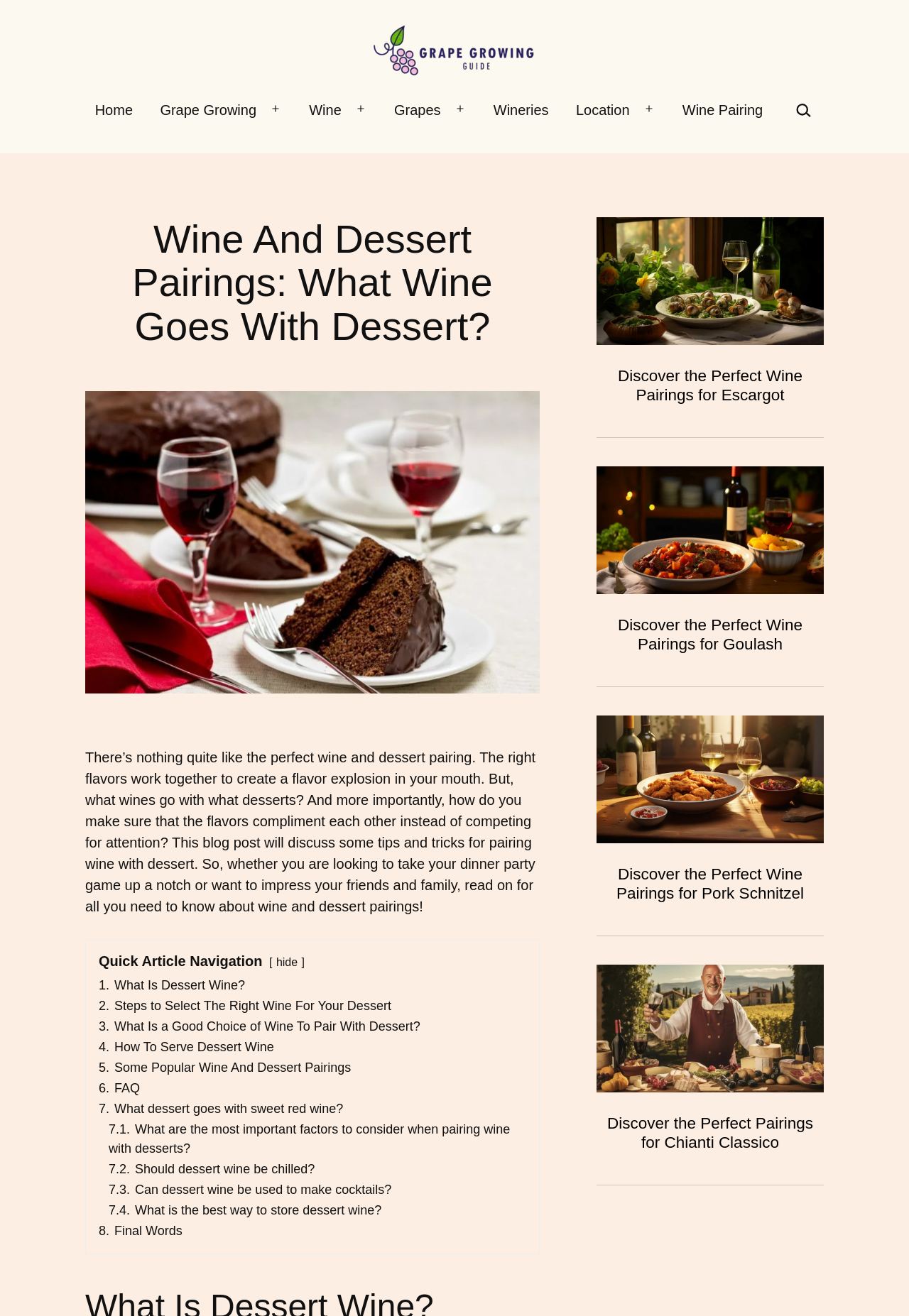Identify and extract the main heading of the webpage.

Wine And Dessert Pairings: What Wine Goes With Dessert?